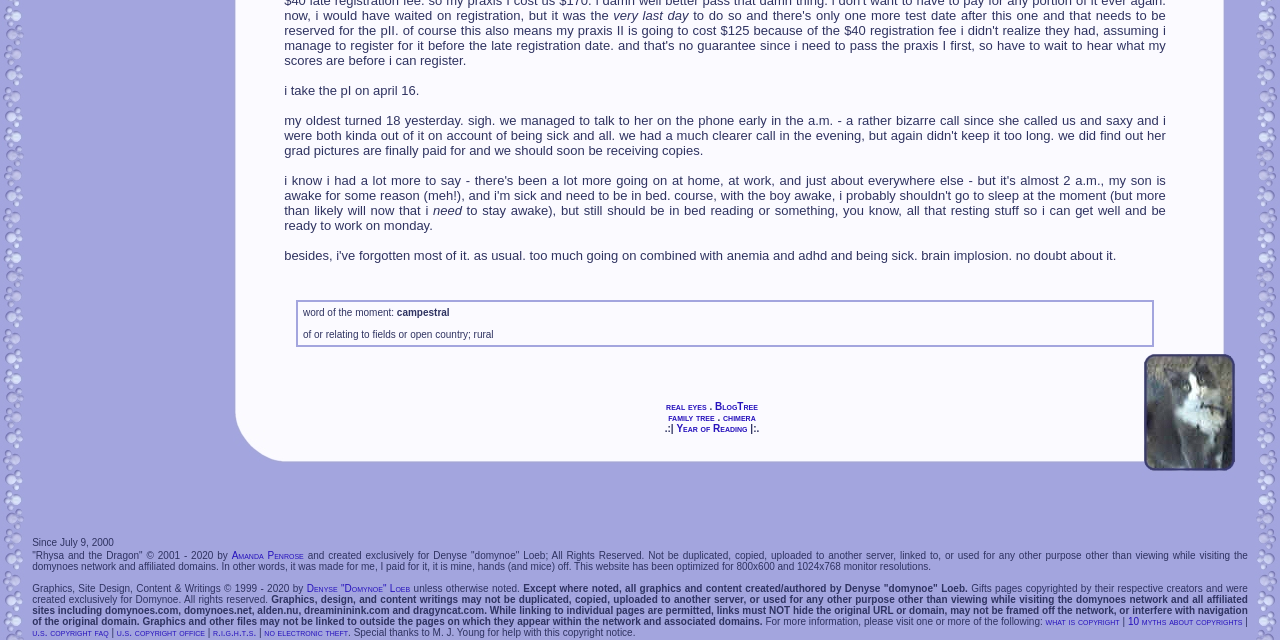Determine the bounding box coordinates of the UI element that matches the following description: "r.i.g.h.t.s.". The coordinates should be four float numbers between 0 and 1 in the format [left, top, right, bottom].

[0.166, 0.98, 0.2, 0.997]